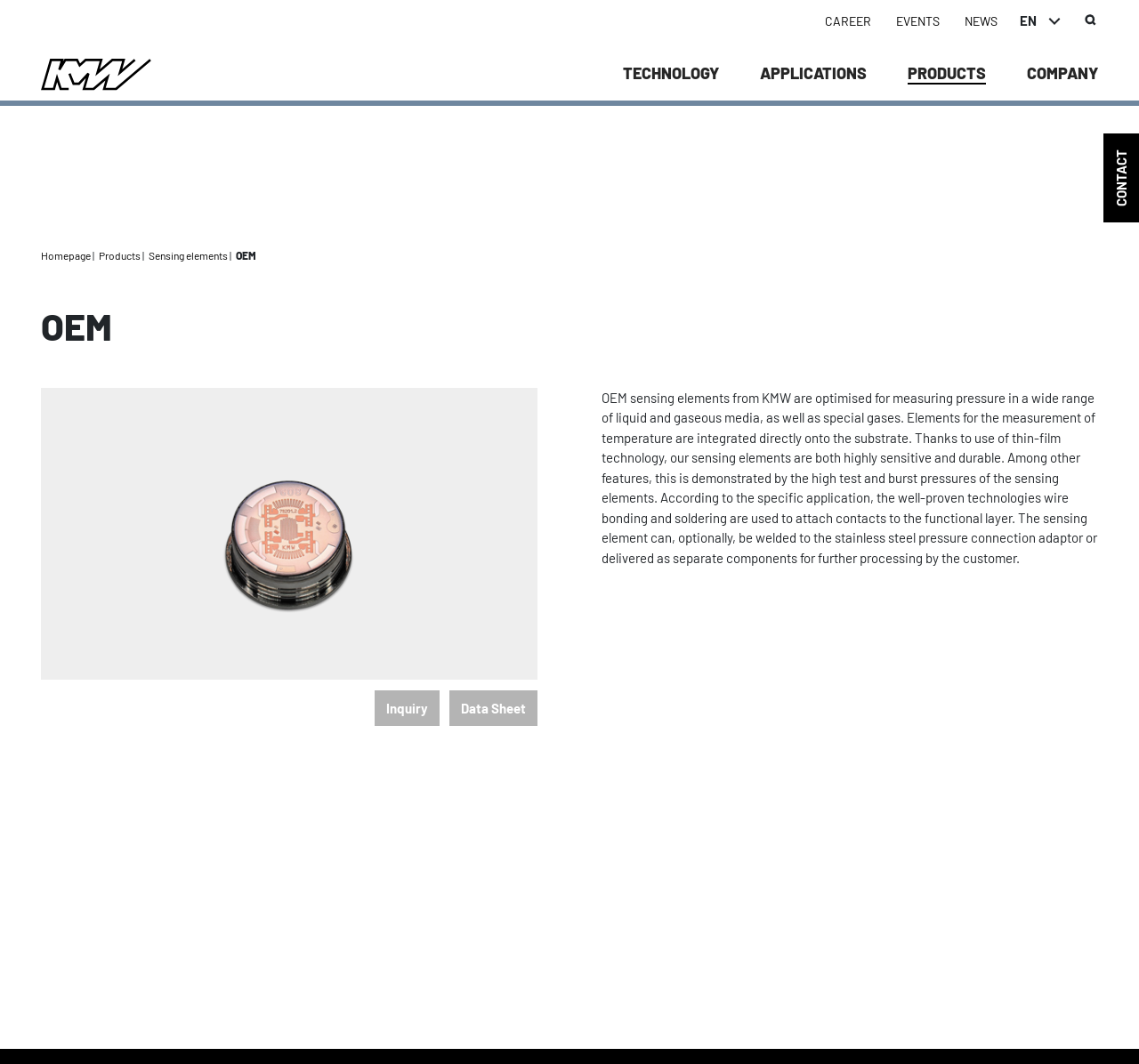Please analyze the image and give a detailed answer to the question:
What is the purpose of the sensing elements?

The purpose of the sensing elements is to measure pressure and temperature, which can be inferred from the description of the products on the webpage, stating that they are 'optimised for measuring pressure in a wide range of liquid and gaseous media, as well as special gases' and that 'elements for the measurement of temperature are integrated directly onto the substrate'.